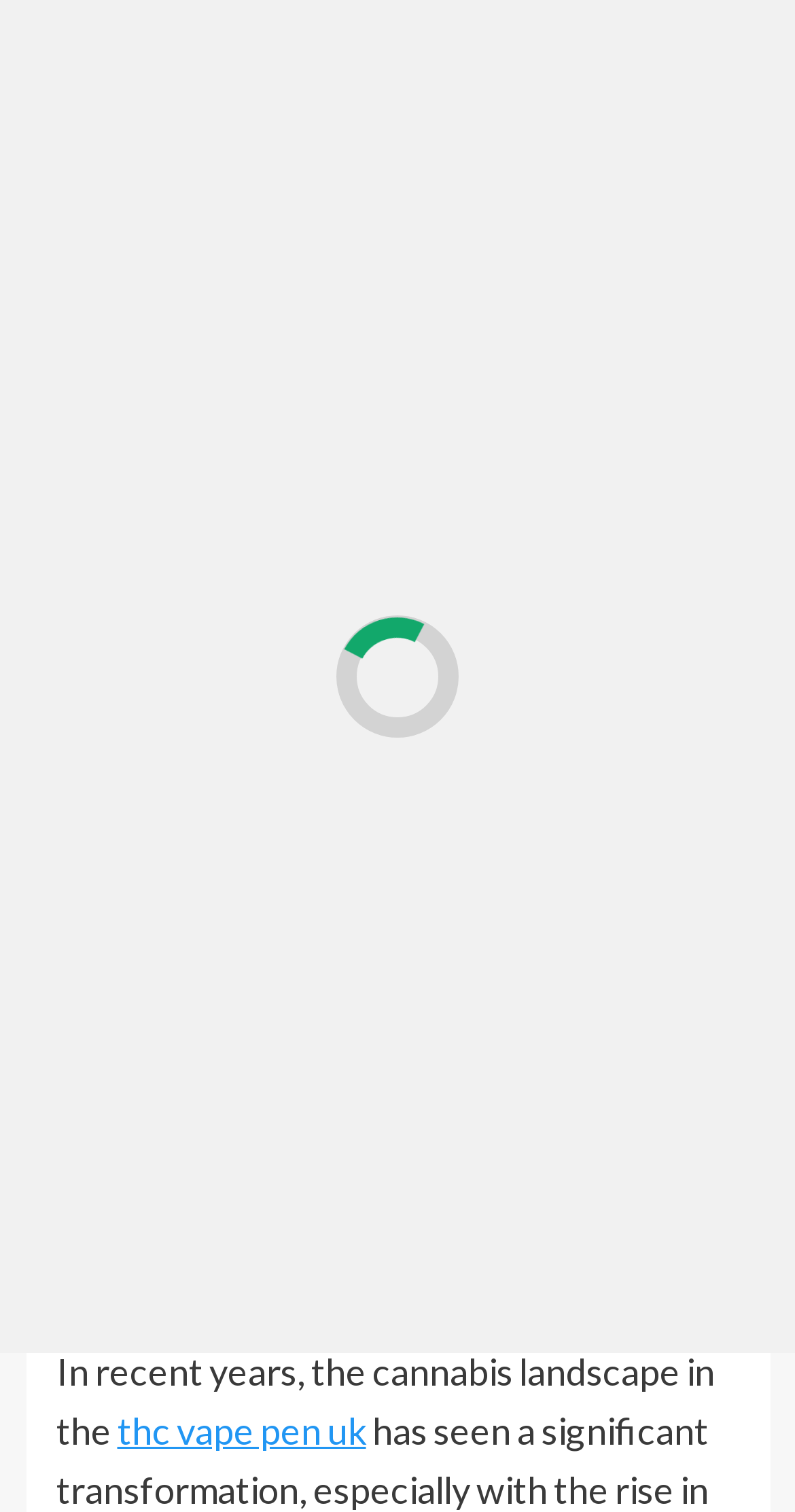Respond to the question below with a single word or phrase:
What is the position of the 'GUEST POST IN UK' text?

Top center